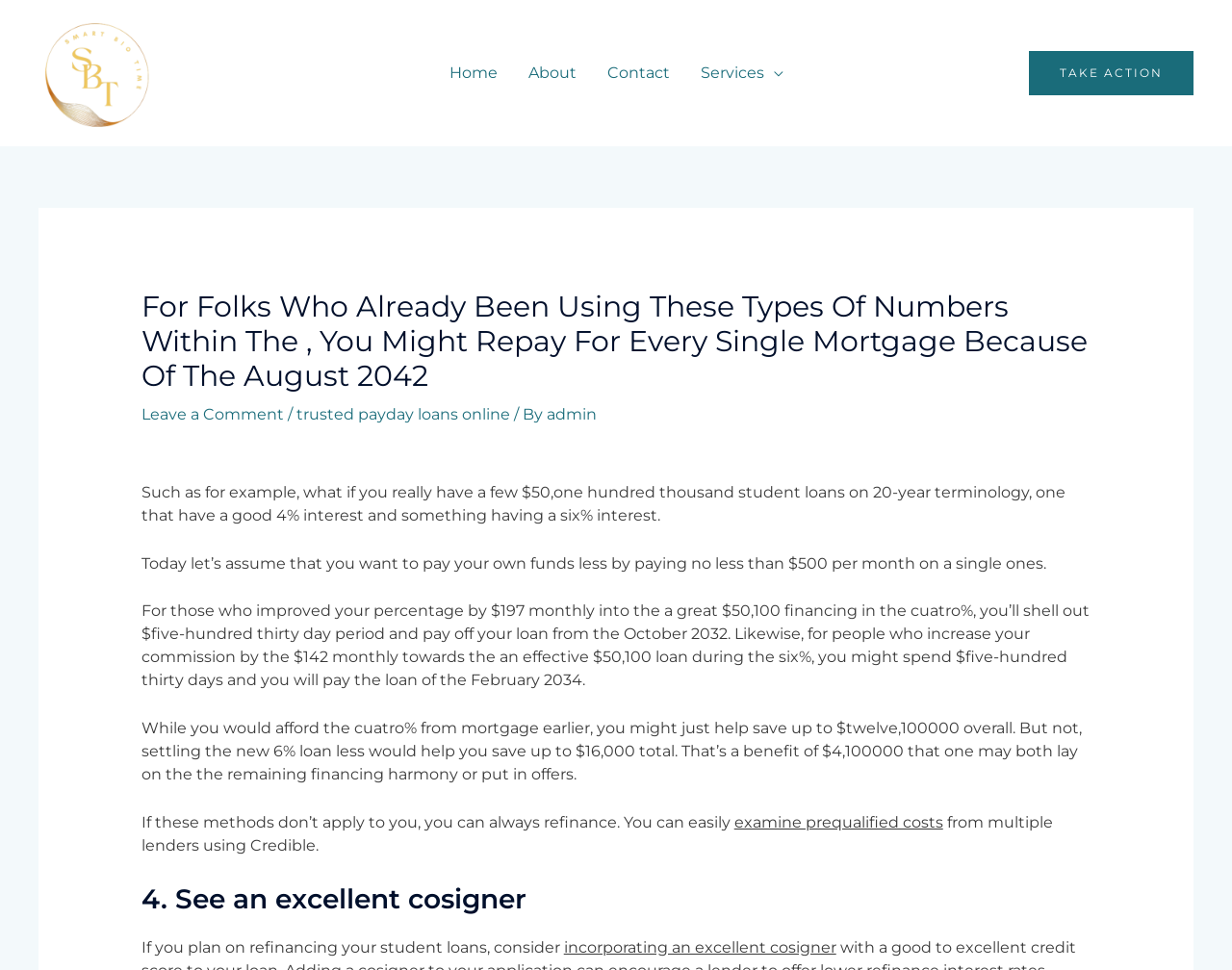Please examine the image and answer the question with a detailed explanation:
What is an alternative option if the methods don't apply to you?

The text suggests that if the methods mentioned don't apply to you, you can always refinance your student loans, and you can examine prequalified costs from multiple lenders using Credible.